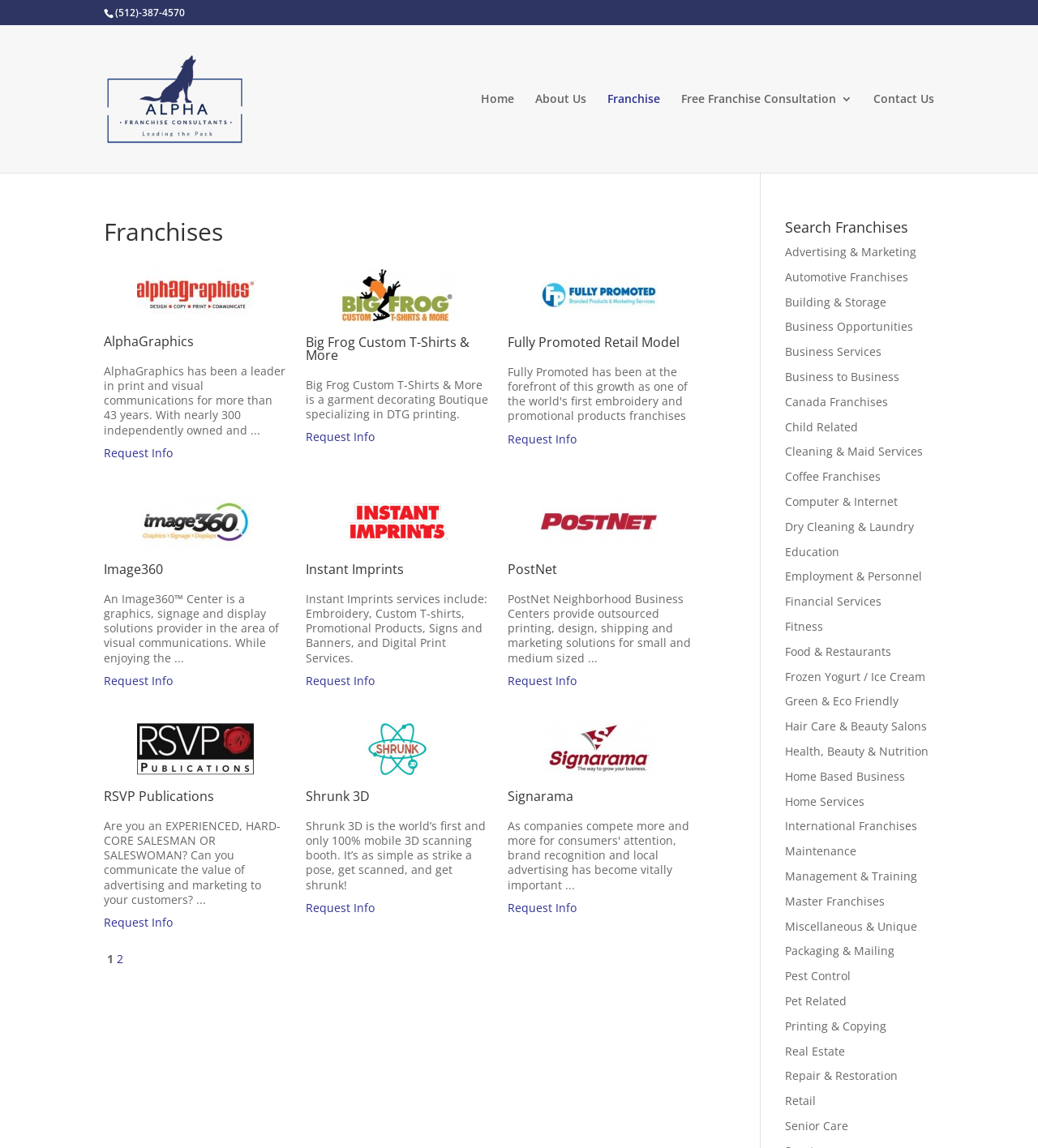What is the phone number to contact Alpha Franchise Consultants?
Using the information presented in the image, please offer a detailed response to the question.

The phone number can be found at the top of the webpage, in the link element with the text '(512)-387-4570'.